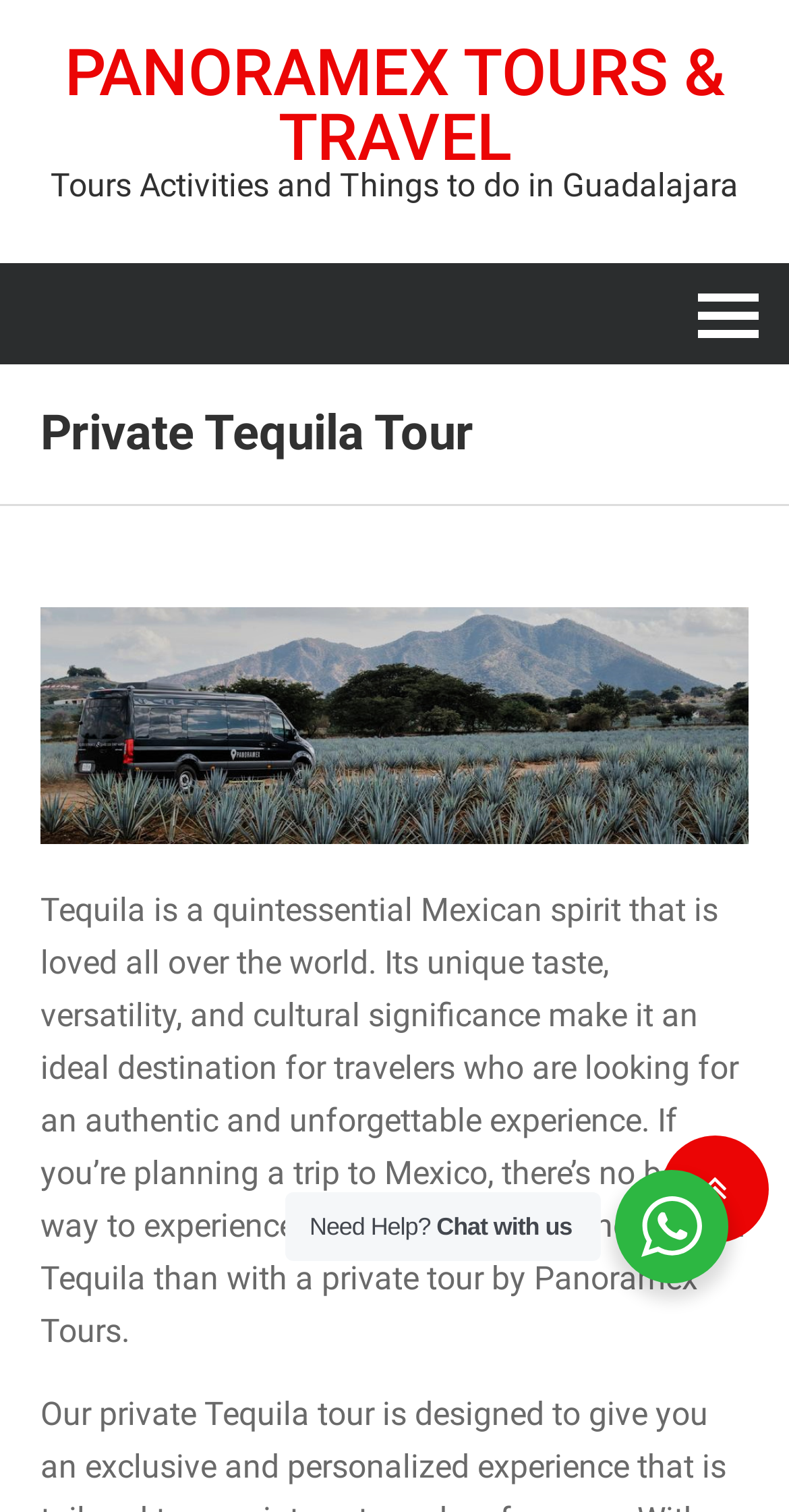Explain the webpage's layout and main content in detail.

The webpage is about a private tequila tour offered by Panoramex Tours & Travel. At the top left of the page, there is a large heading that reads "PANORAMEX TOURS & TRAVEL", which is also a clickable link. Below this heading, there is a smaller heading that says "Tours Activities and Things to do in Guadalajara". 

On the top right side of the page, there is a small link with no text. Below the "Tours Activities and Things to do in Guadalajara" heading, there is a prominent heading that reads "Private Tequila Tour". This section appears to be the main content of the page. 

Within the "Private Tequila Tour" section, there is a link that describes the tour guide, accompanied by an image of the guide. Below this link, there is a paragraph of text that describes the experience of taking a private tequila tour with Panoramex Tours. The text explains that tequila is a unique and culturally significant spirit that is loved worldwide, and that a private tour is an ideal way to experience its beauty and culture.

At the bottom right of the page, there is a small link with no text. Near the bottom of the page, there are two lines of text, "Need Help?" and "Chat with us", which appear to be a call to action for visitors who require assistance.